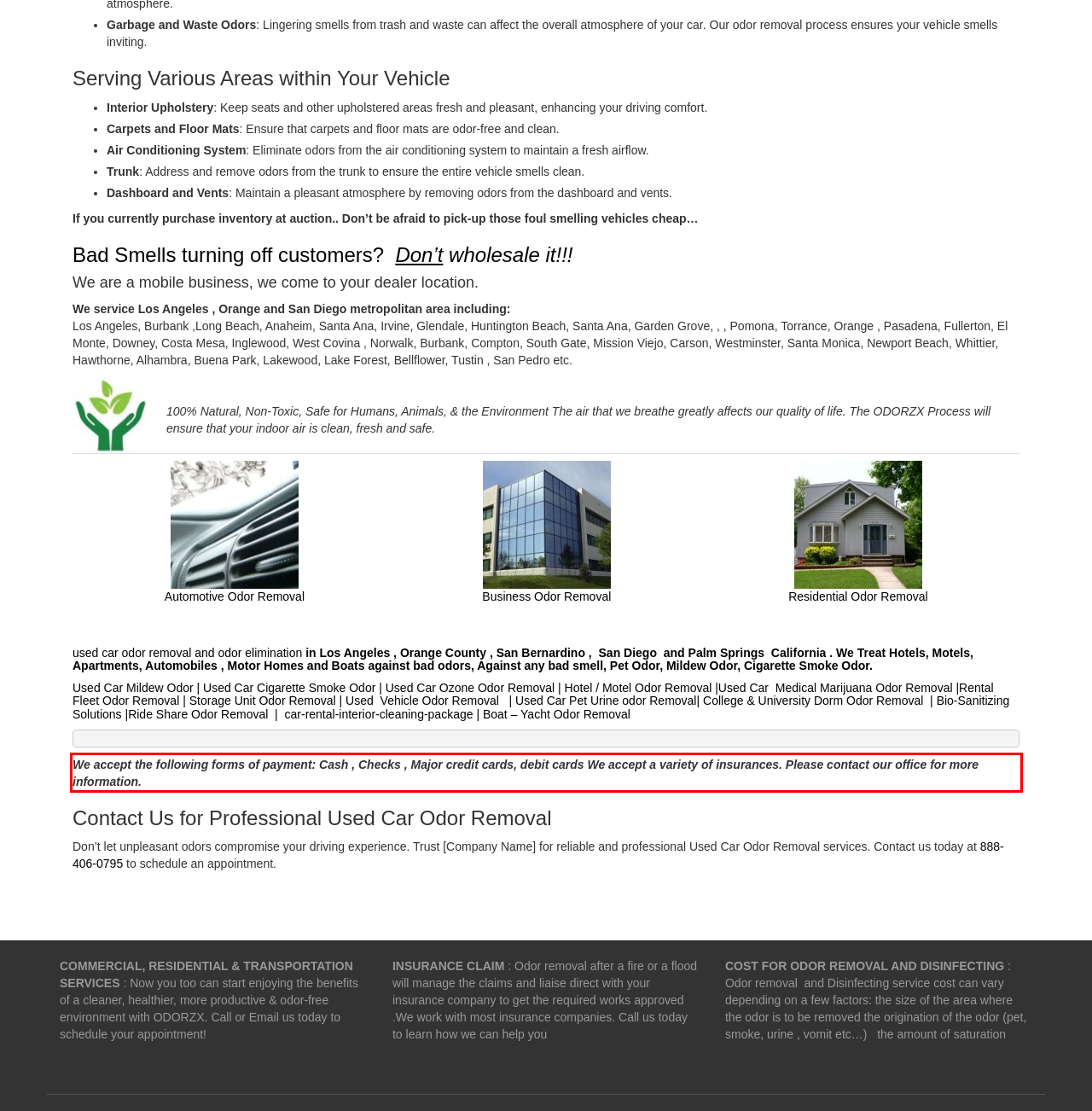In the given screenshot, locate the red bounding box and extract the text content from within it.

We accept the following forms of payment: Cash , Checks , Major credit cards, debit cards We accept a variety of insurances. Please contact our office for more information.